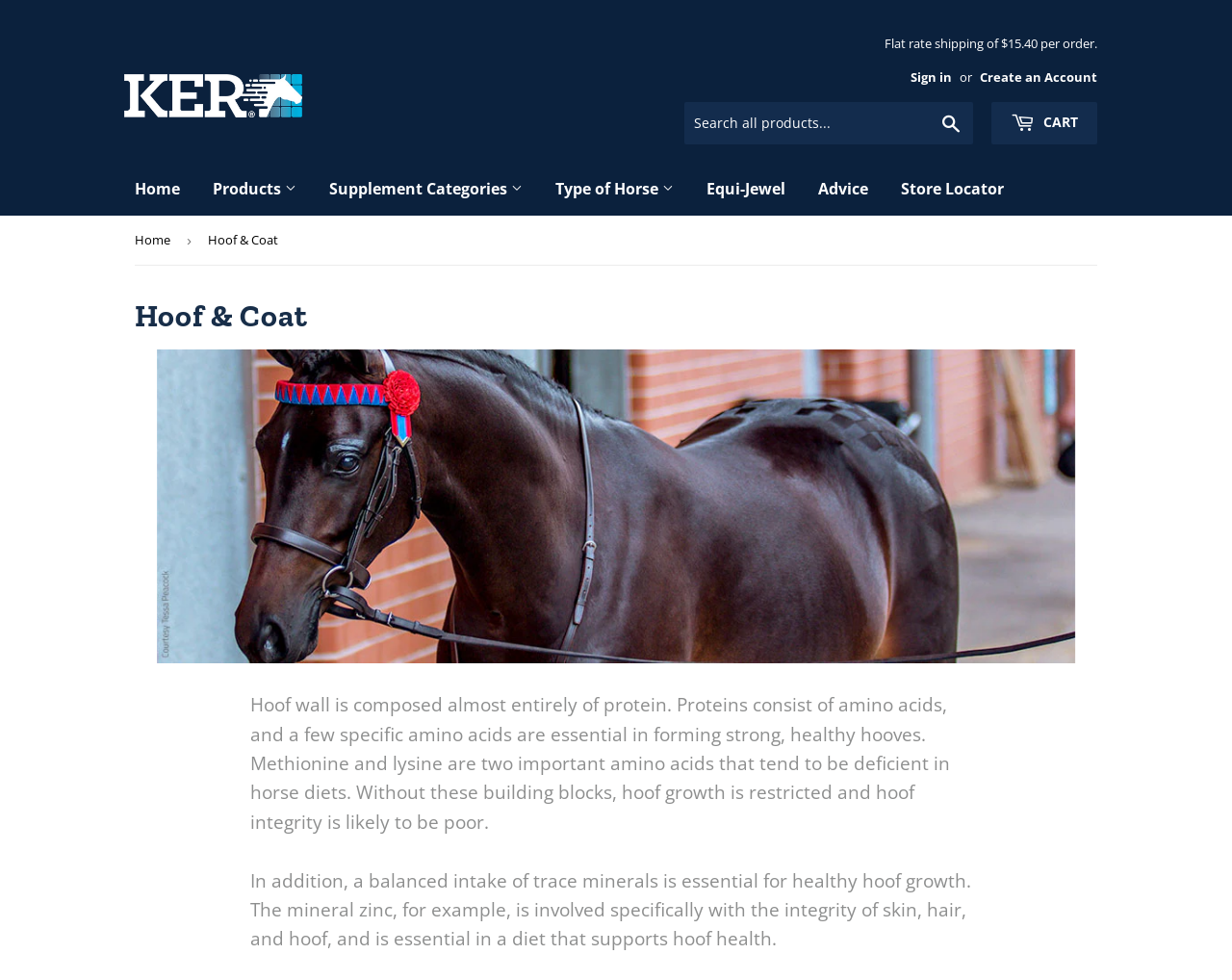Please identify the bounding box coordinates of the element that needs to be clicked to perform the following instruction: "Create an Account".

[0.795, 0.07, 0.891, 0.088]